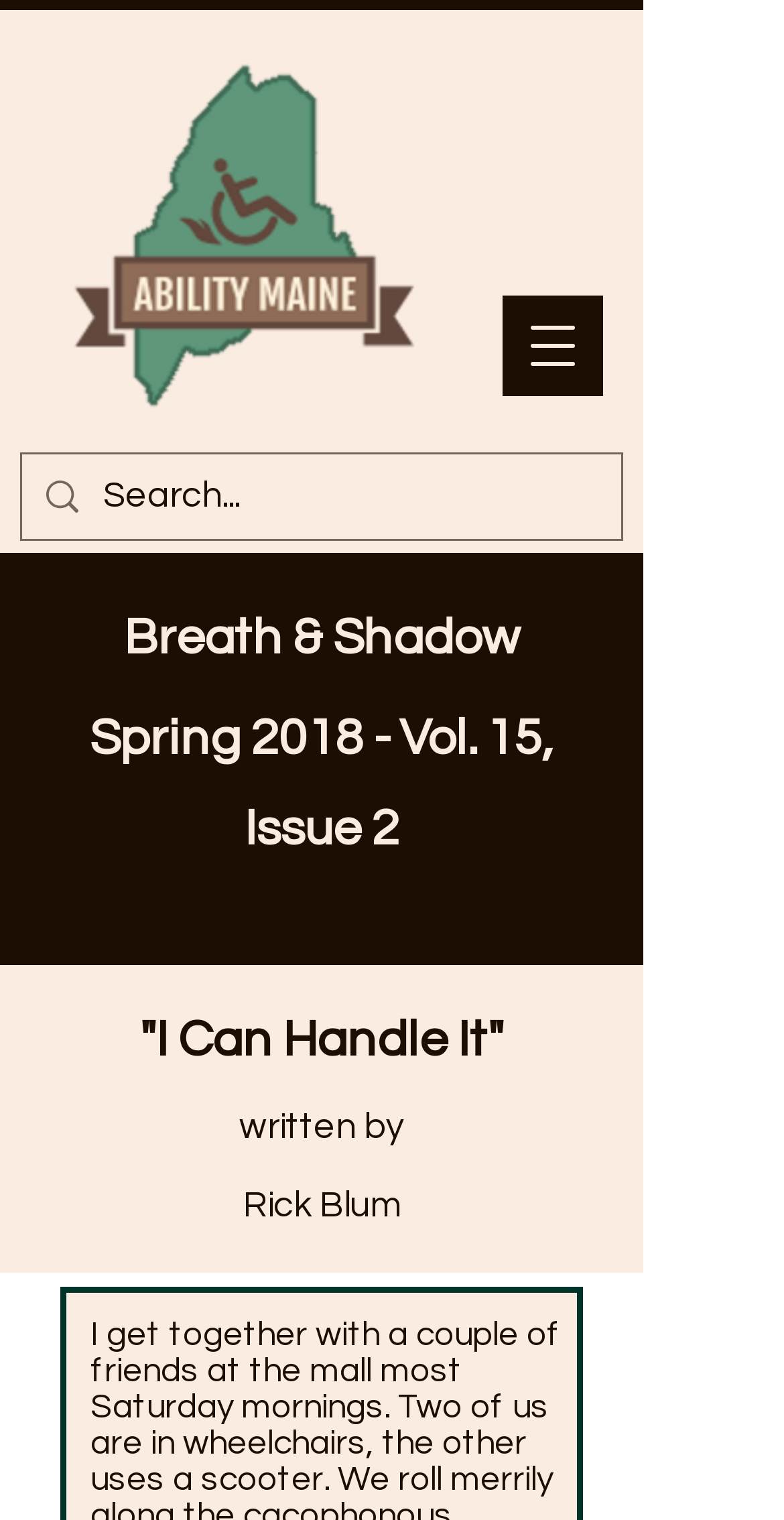Give an extensive and precise description of the webpage.

The webpage is titled "I Can Handle It" and features a prominent logo of Abiliy Maine at the top left corner, which is a dark green profile of the state of Maine with a brown banner and a person in a wheelchair icon above it. 

Below the logo, there is a search bar with a search icon and a text input field, where users can type in their search queries. 

On the top right corner, there is a button to open the navigation menu. 

The main content of the webpage is divided into sections, with headings and paragraphs. The first heading is "Breath & Shadow", followed by a subheading "Spring 2018 - Vol. 15, Issue 2". 

Further down, there is another heading with the same title as the webpage, "I Can Handle It", which is likely the title of an article or a story. The author of the article, Rick Blum, is credited below the title.